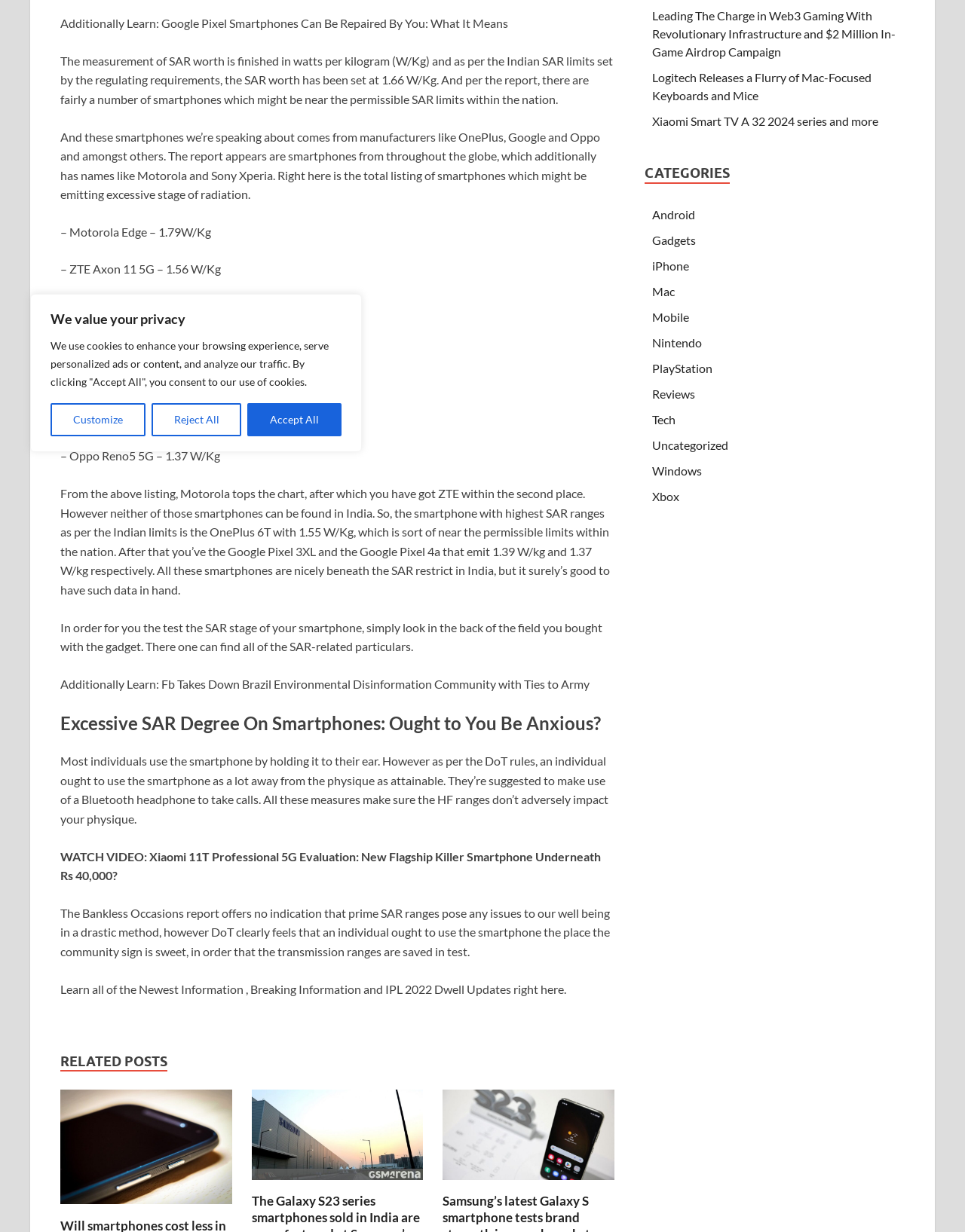Bounding box coordinates are specified in the format (top-left x, top-left y, bottom-right x, bottom-right y). All values are floating point numbers bounded between 0 and 1. Please provide the bounding box coordinate of the region this sentence describes: Accept All

[0.257, 0.327, 0.354, 0.354]